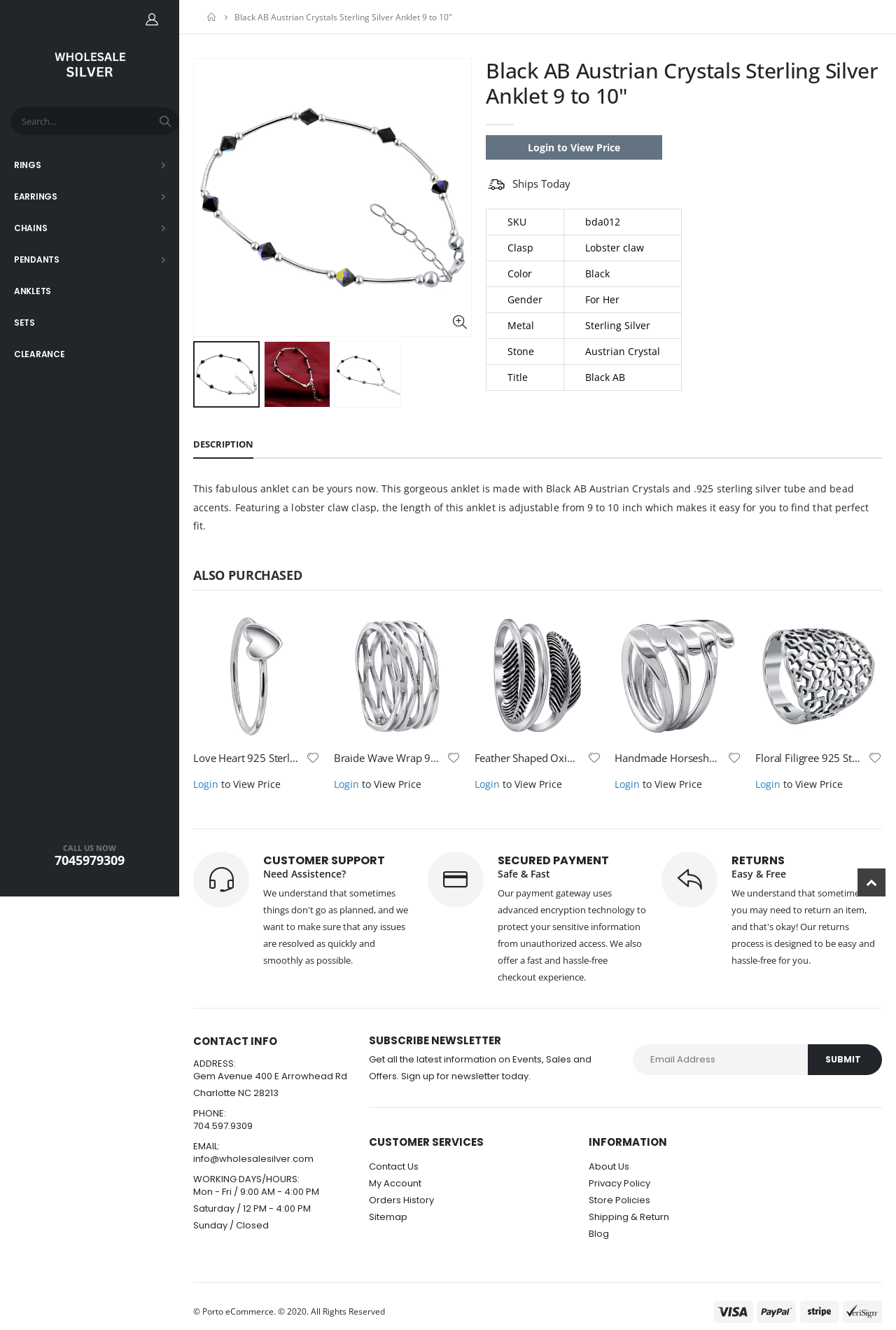Refer to the screenshot and answer the following question in detail:
What is the type of crystal used in the anklet?

I found the type of crystal used in the anklet by looking at the table element that describes the product details, specifically the row with the 'Stone' column and the value 'Austrian Crystal'.